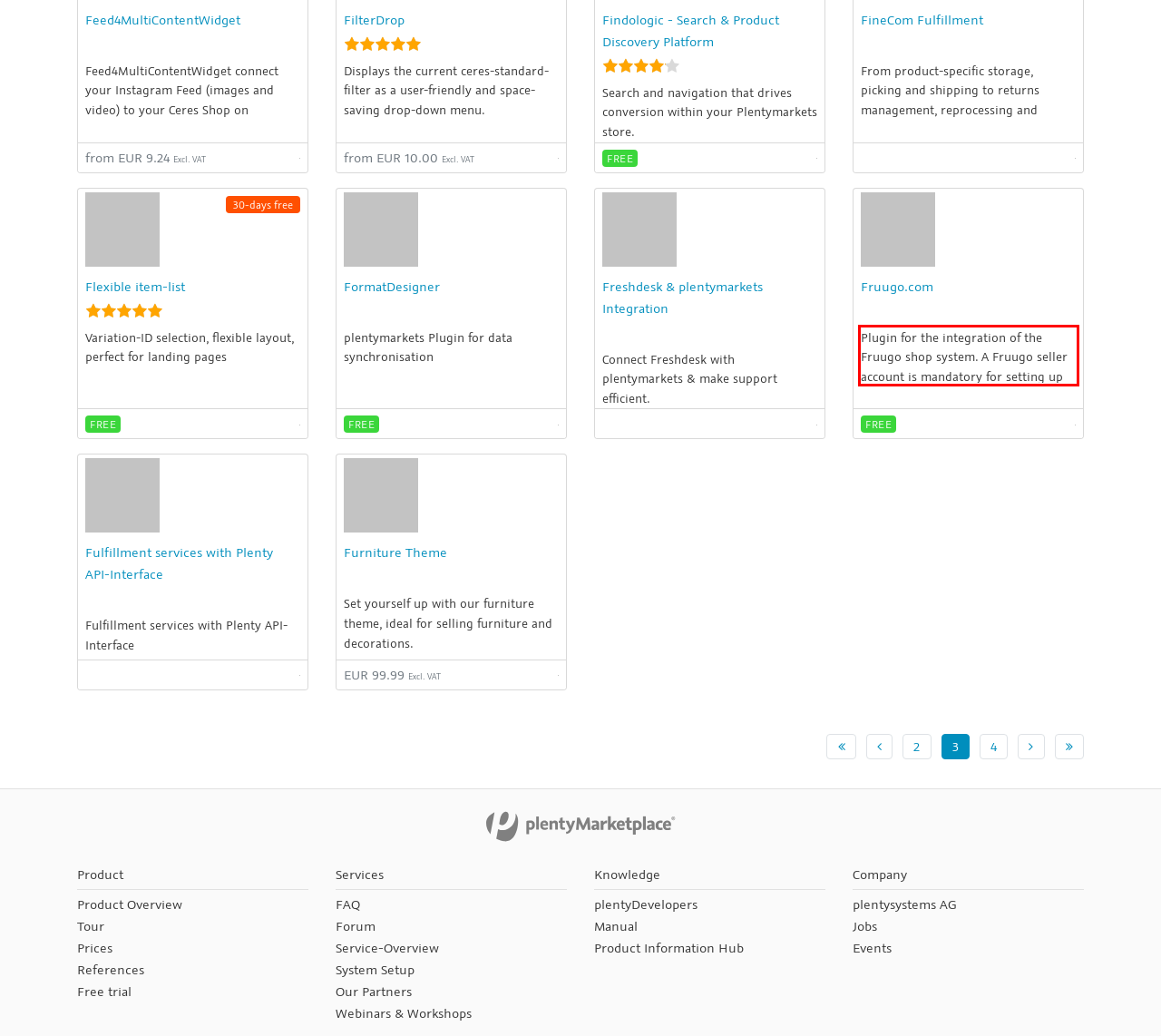You are presented with a screenshot containing a red rectangle. Extract the text found inside this red bounding box.

Plugin for the integration of the Fruugo shop system. A Fruugo seller account is mandatory for setting up Fruugo in plentysystems.